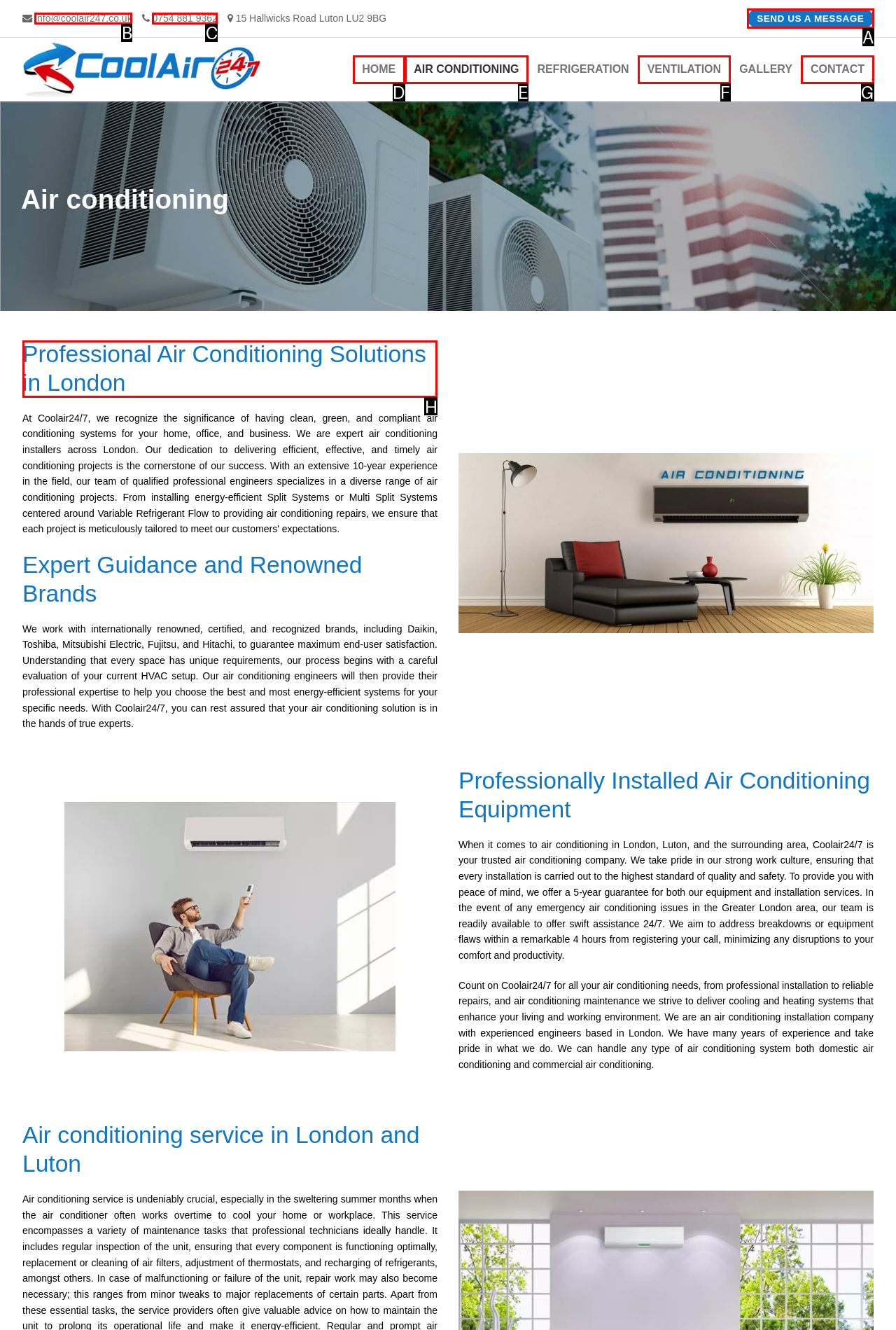Which option should I select to accomplish the task: Learn more about air conditioning solutions? Respond with the corresponding letter from the given choices.

H